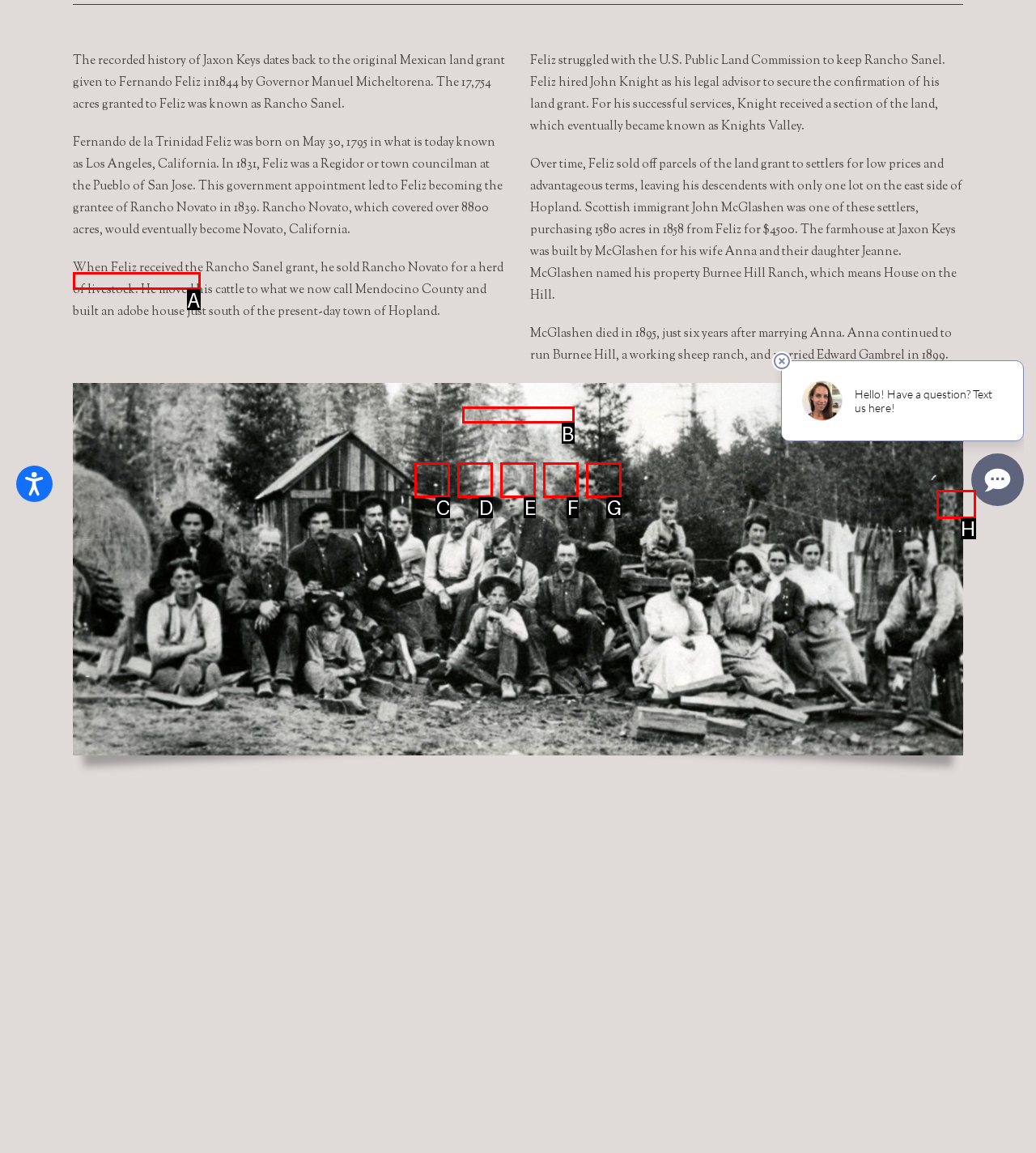Which option aligns with the description: Yelp? Respond by selecting the correct letter.

E